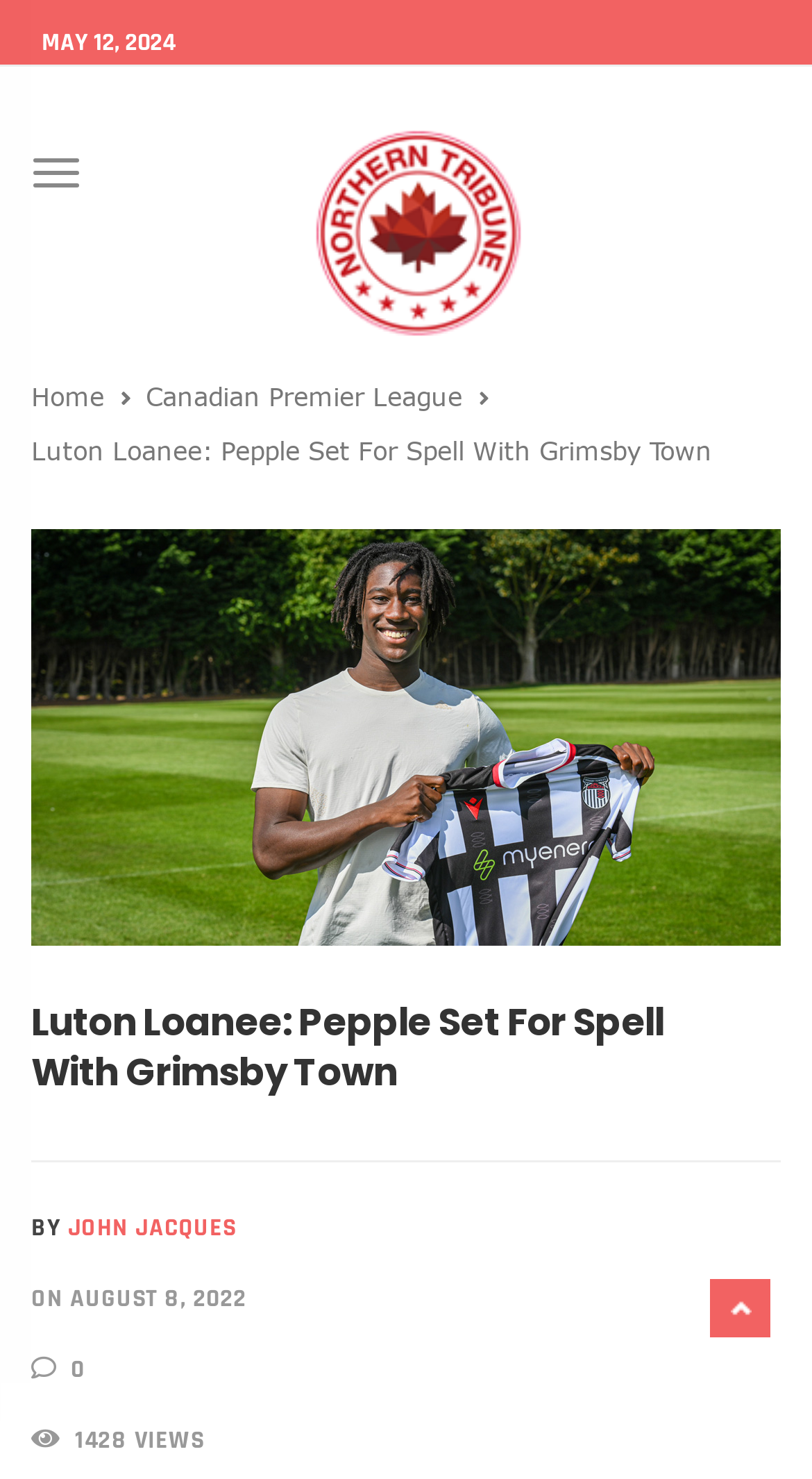Find the bounding box coordinates for the HTML element specified by: "parent_node: Toggle navigation".

[0.138, 0.066, 0.877, 0.249]